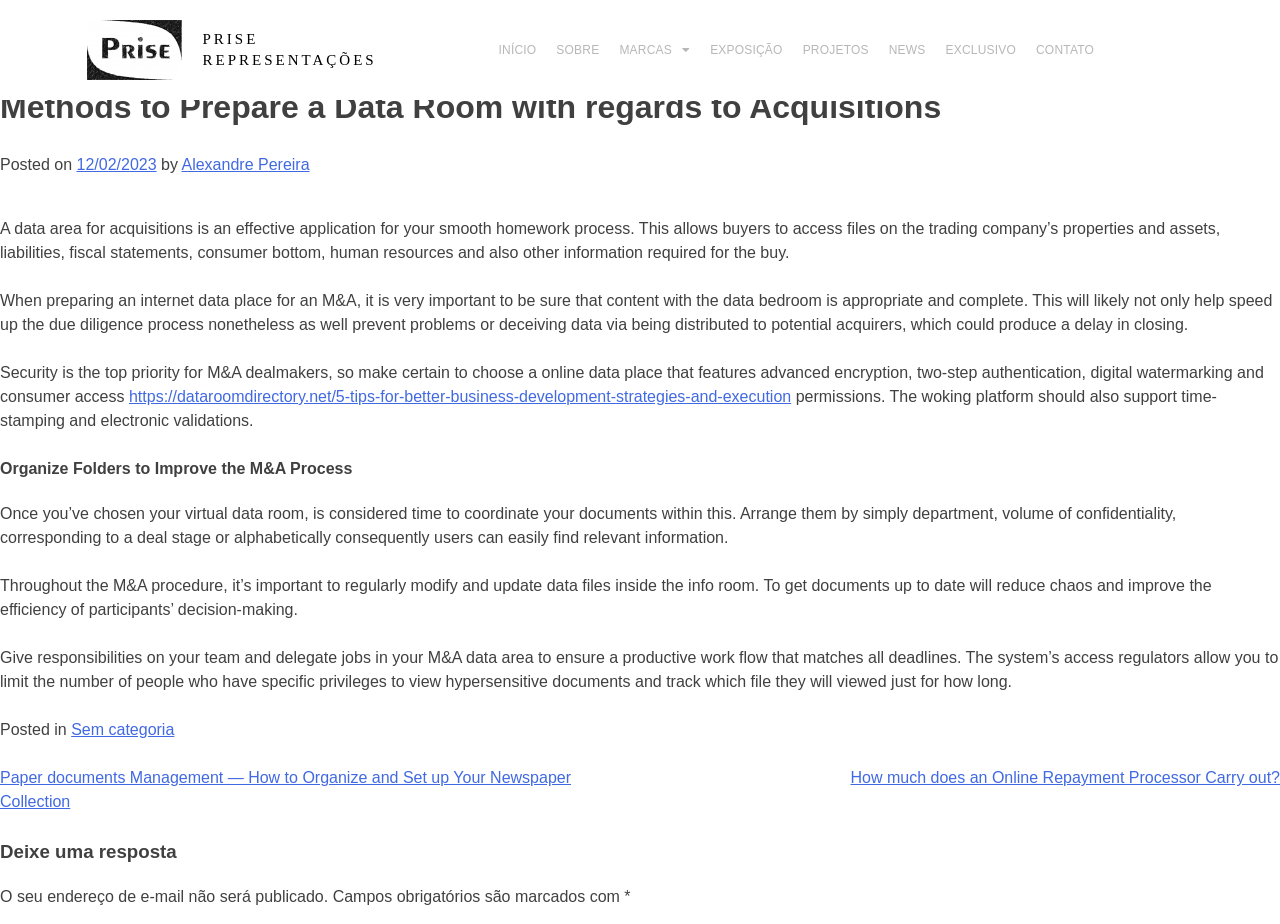Identify the bounding box coordinates of the element to click to follow this instruction: 'Contact the team through the CONTATO link'. Ensure the coordinates are four float values between 0 and 1, provided as [left, top, right, bottom].

[0.802, 0.029, 0.863, 0.079]